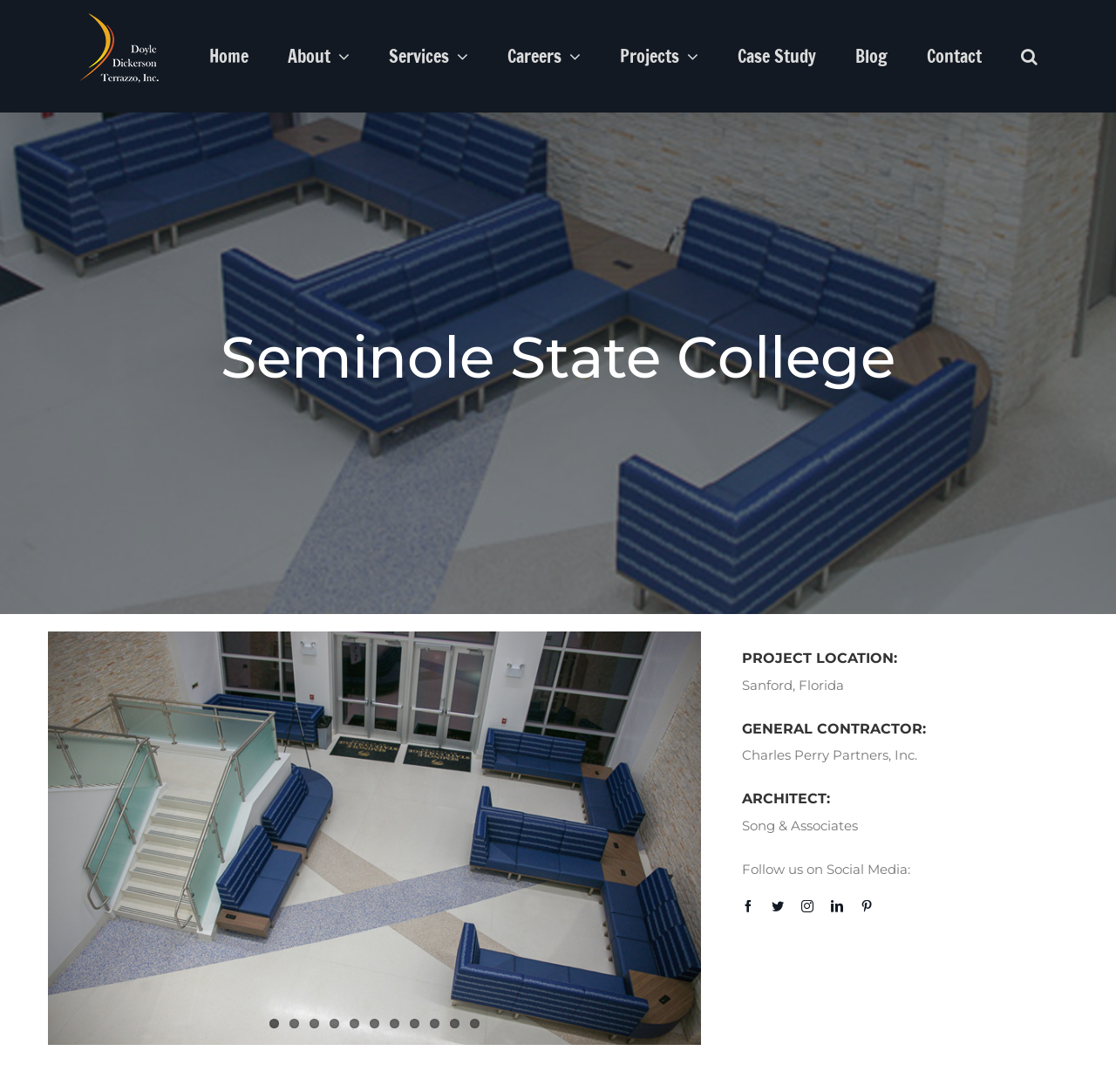Respond concisely with one word or phrase to the following query:
What type of flooring is installed at the Seminole State College Student Union?

Epoxy terrazzo flooring